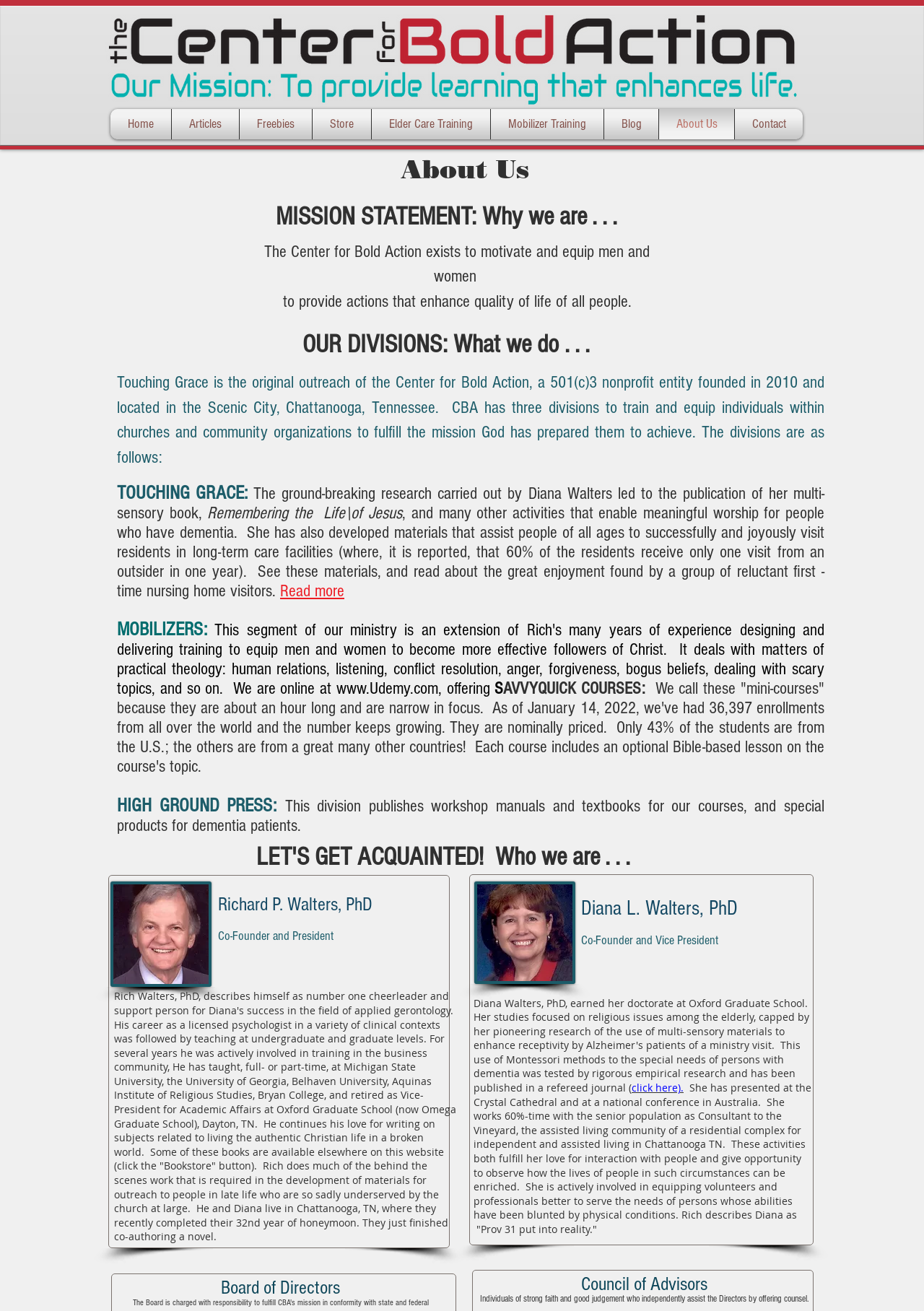Identify the bounding box of the UI component described as: "Elder Care Training".

[0.406, 0.083, 0.527, 0.106]